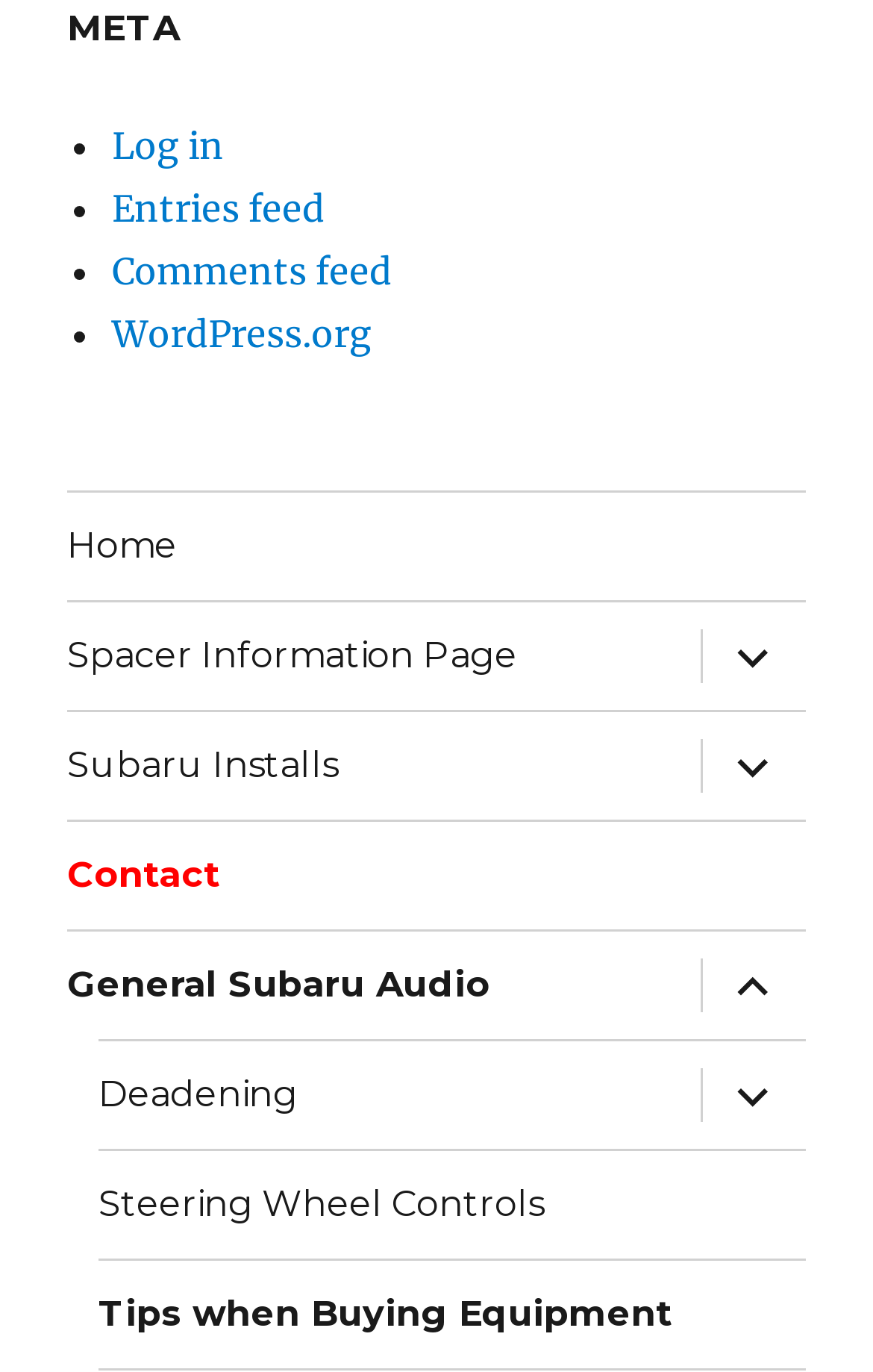Please answer the following question using a single word or phrase: 
How many buttons with 'expand child menu' are there?

4